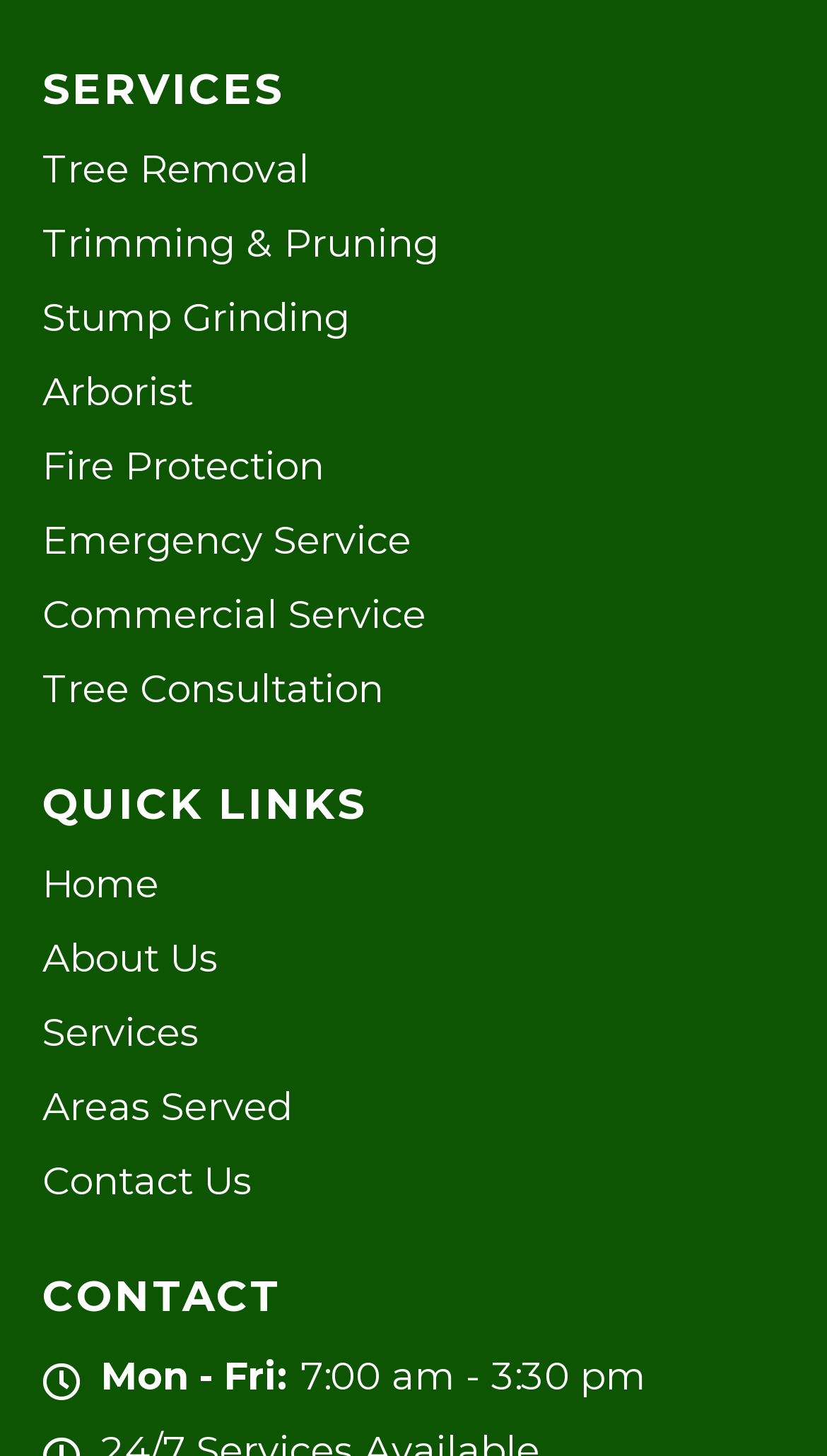Locate the bounding box coordinates of the clickable element to fulfill the following instruction: "Go to About Us page". Provide the coordinates as four float numbers between 0 and 1 in the format [left, top, right, bottom].

[0.051, 0.639, 0.949, 0.678]